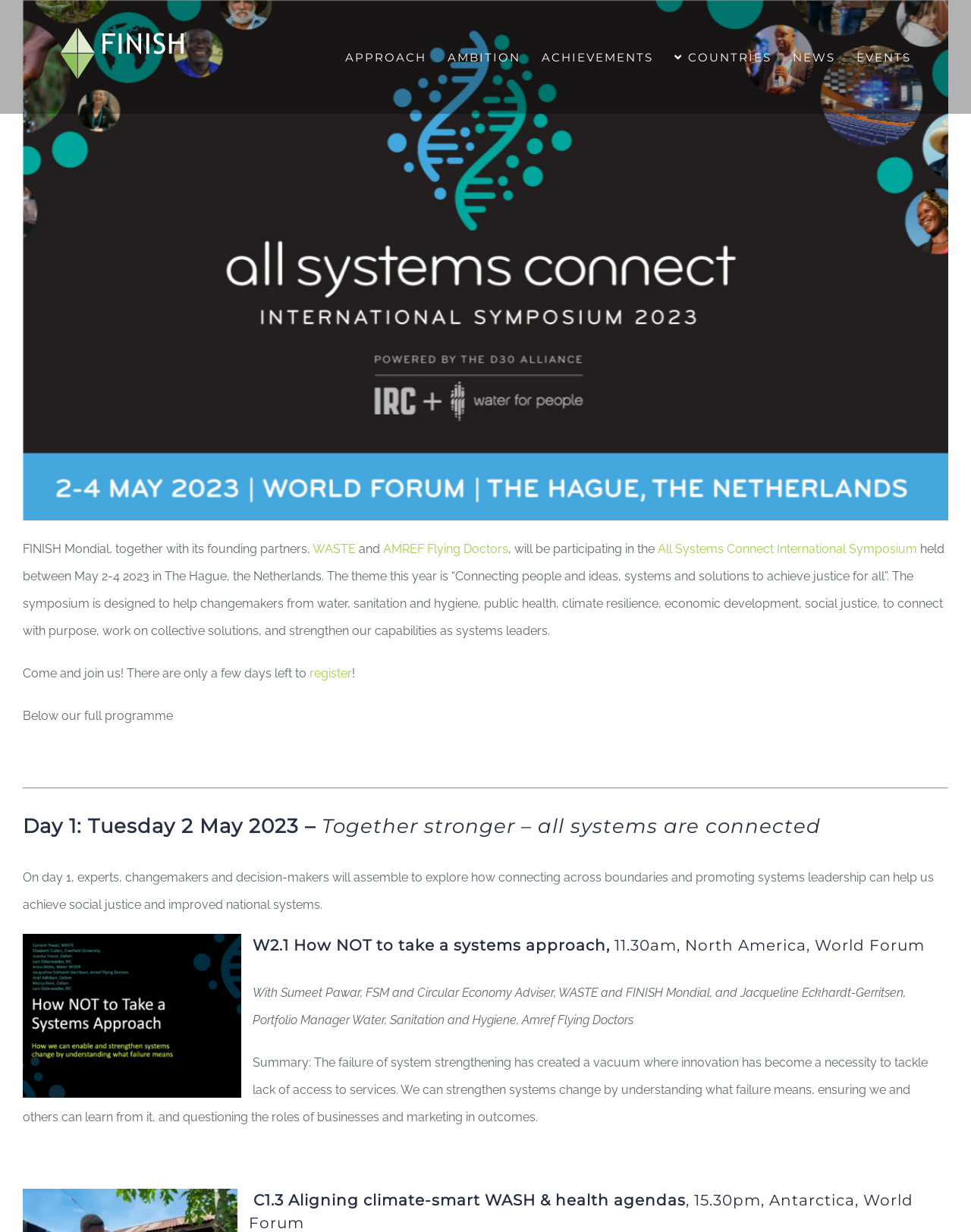Locate the bounding box coordinates of the clickable element to fulfill the following instruction: "Navigate to APPROACH". Provide the coordinates as four float numbers between 0 and 1 in the format [left, top, right, bottom].

[0.355, 0.0, 0.439, 0.092]